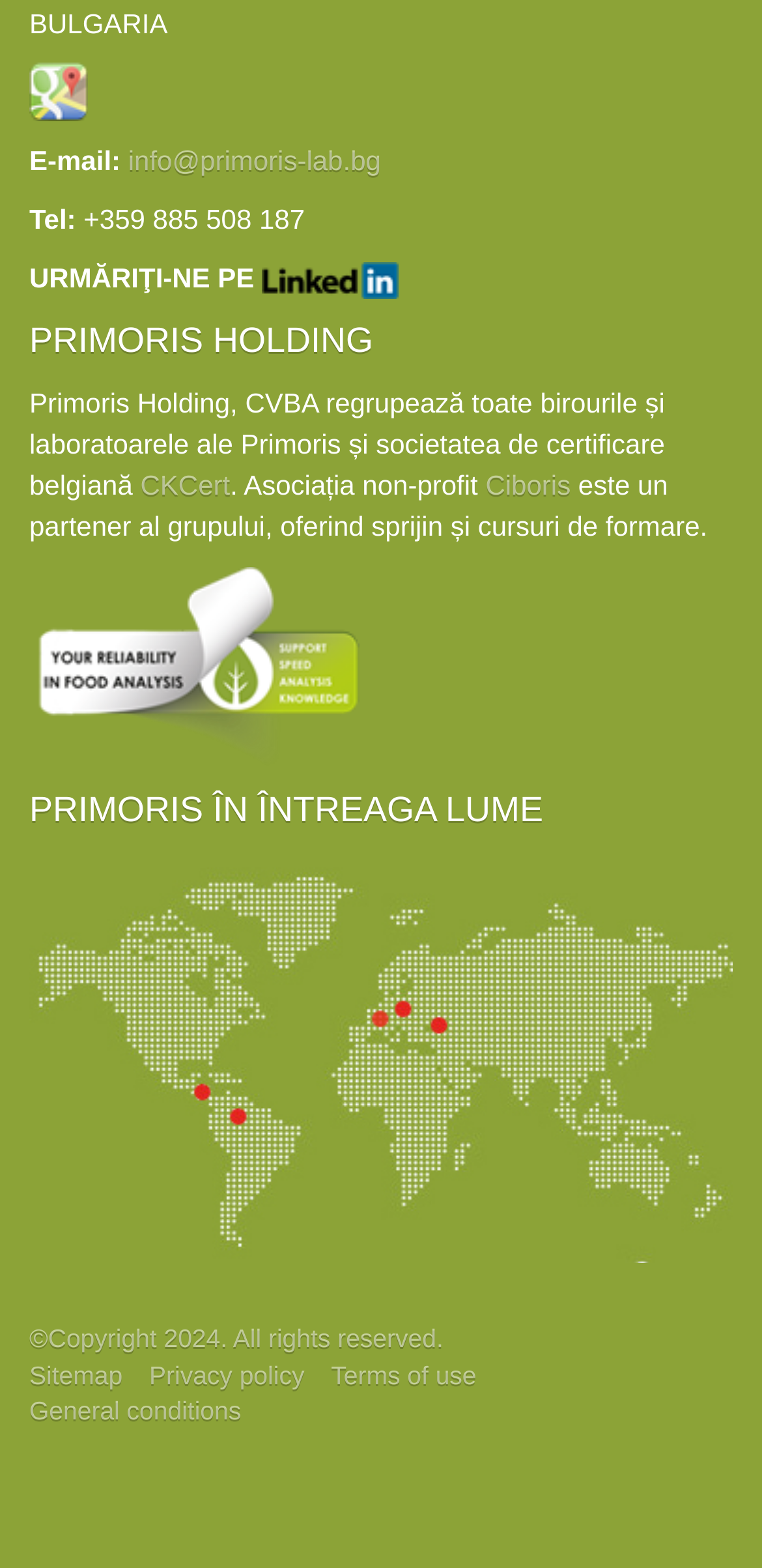What is the name of the holding company?
Use the screenshot to answer the question with a single word or phrase.

Primoris Holding